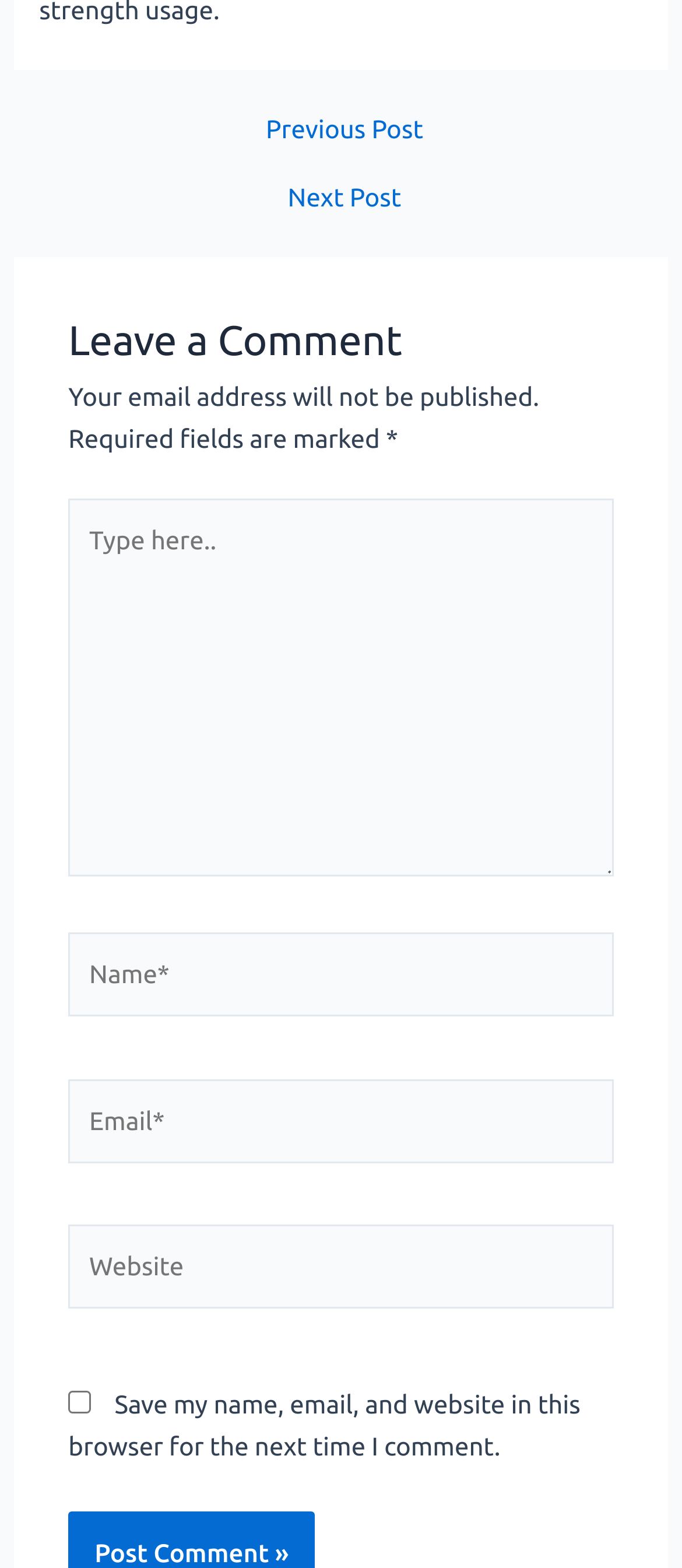Identify the bounding box coordinates for the UI element that matches this description: "parent_node: Name* name="author" placeholder="Name*"".

[0.1, 0.595, 0.9, 0.648]